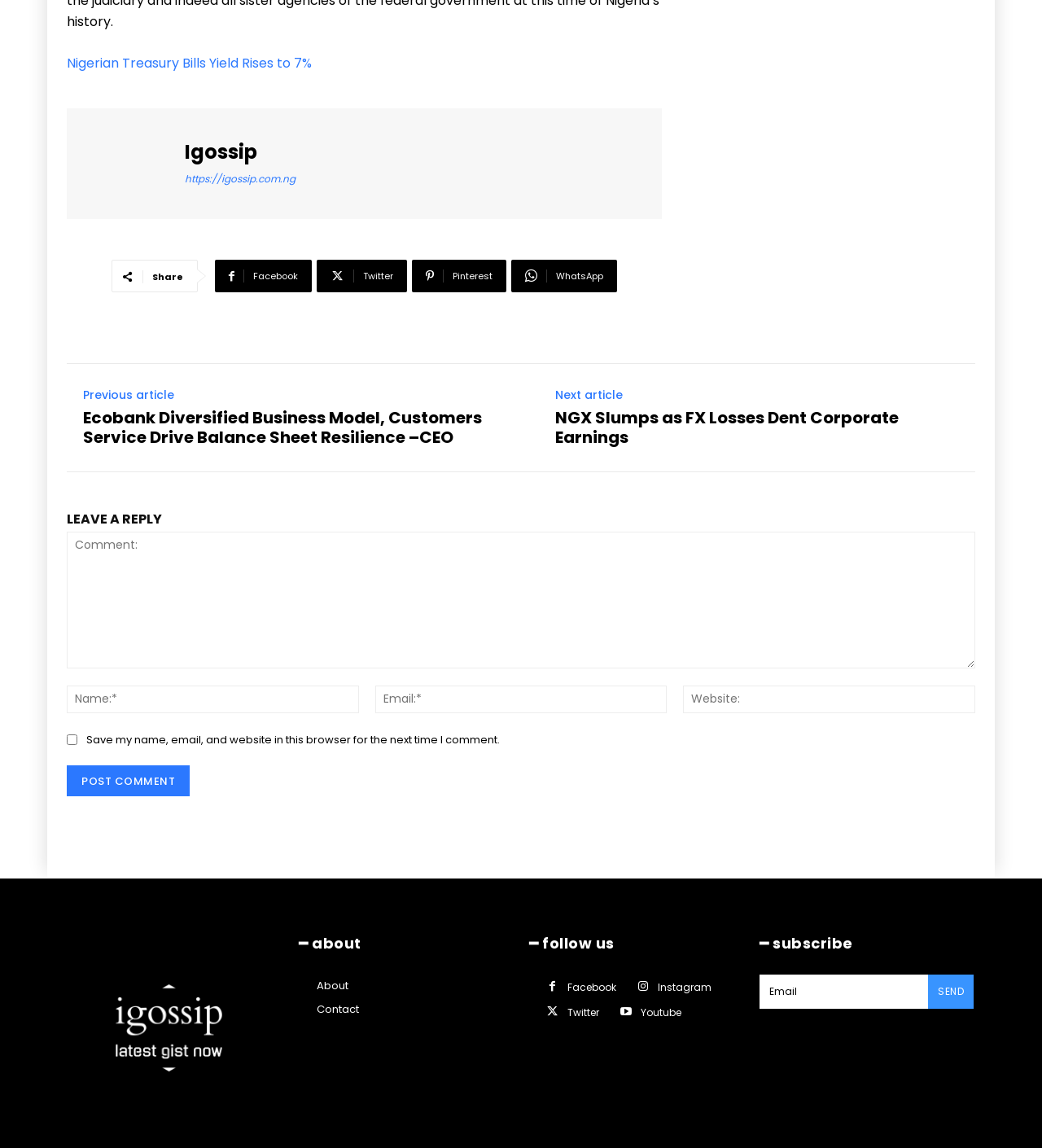Identify the bounding box coordinates of the region I need to click to complete this instruction: "Click on the 'About' link".

[0.304, 0.849, 0.492, 0.869]